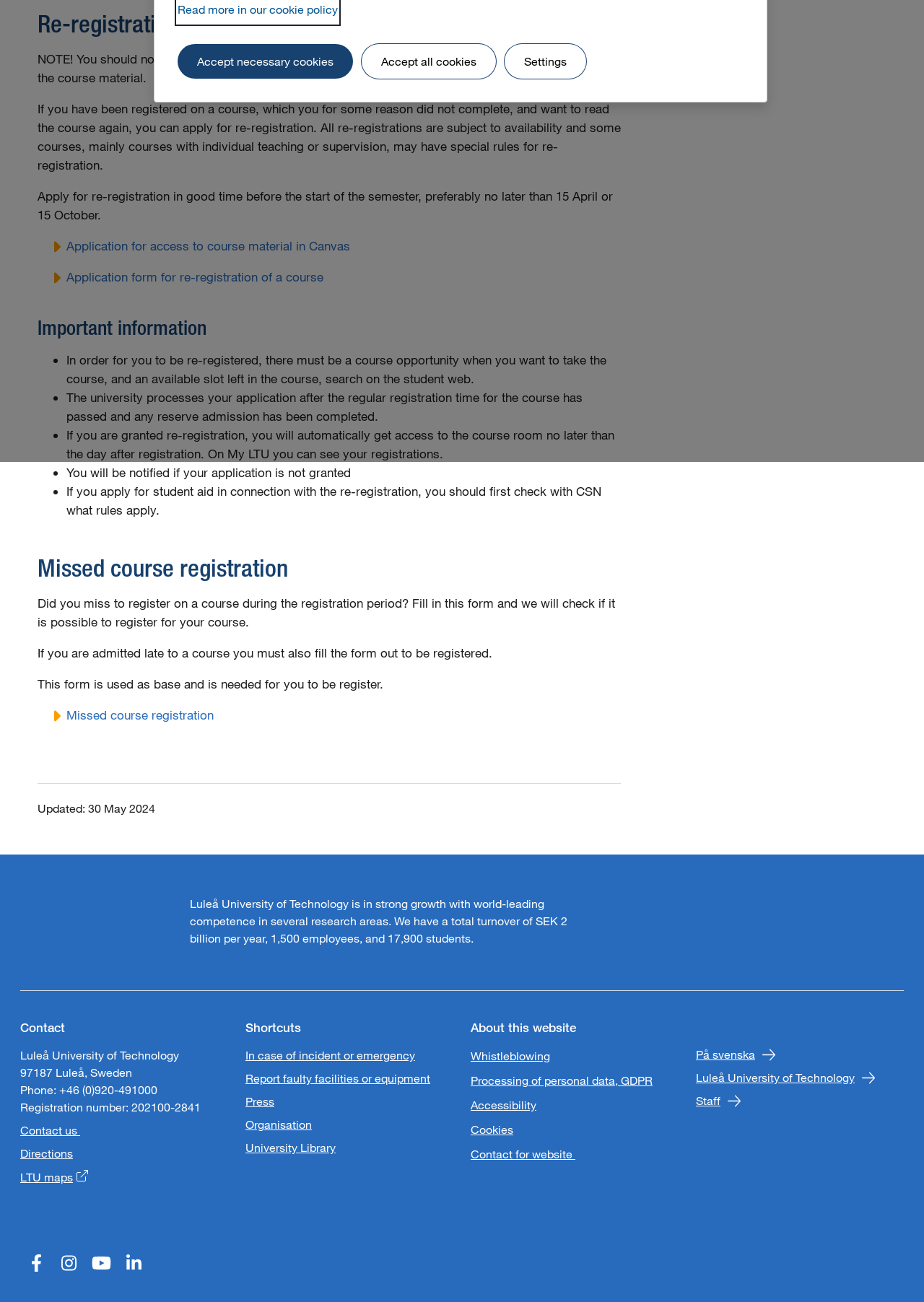Please specify the bounding box coordinates in the format (top-left x, top-left y, bottom-right x, bottom-right y), with all values as floating point numbers between 0 and 1. Identify the bounding box of the UI element described by: Whistleblowing

[0.509, 0.804, 0.595, 0.818]